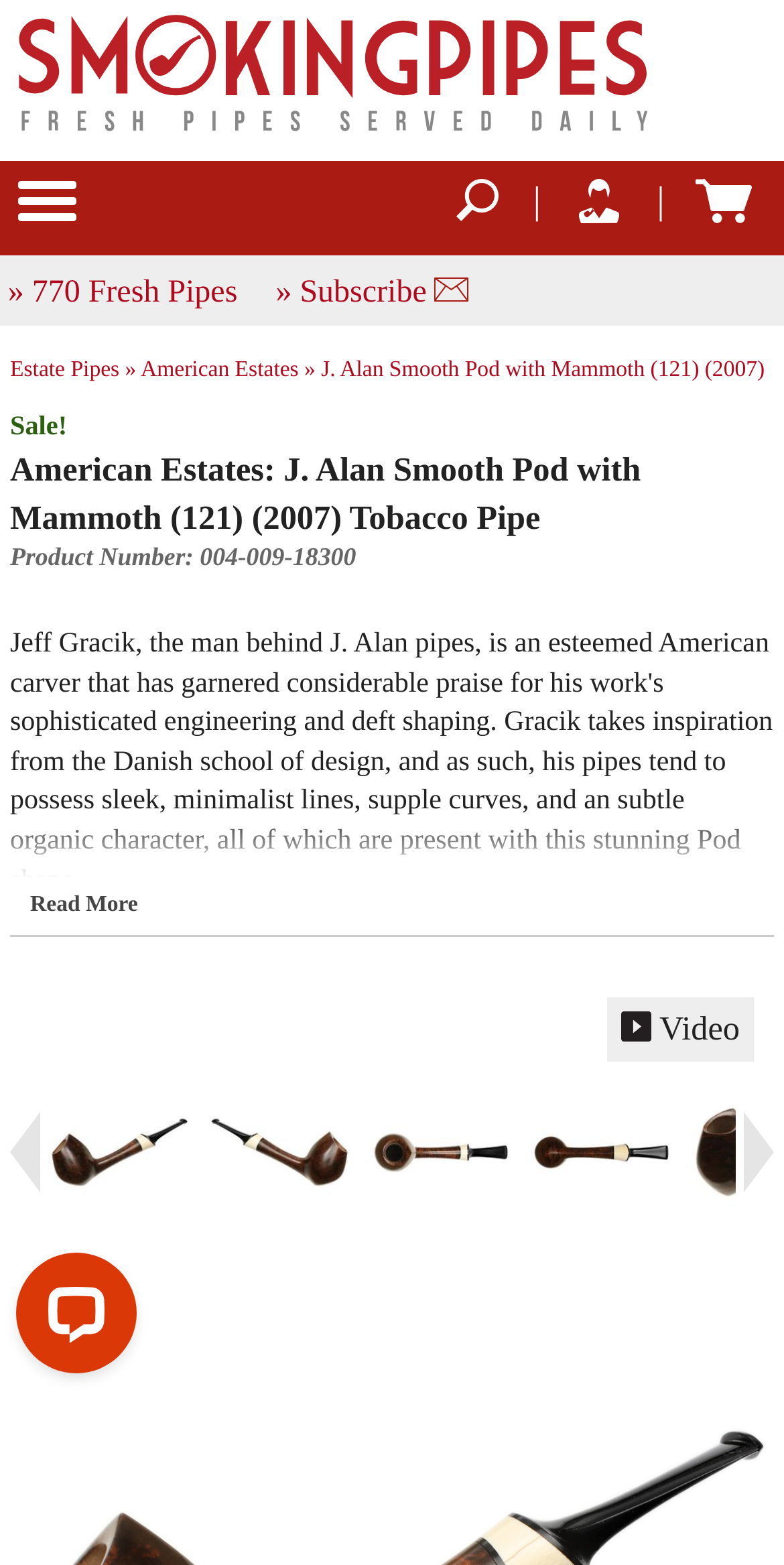What is the name of the product being displayed?
Please use the image to deliver a detailed and complete answer.

The name of the product being displayed can be found in the heading 'American Estates: J. Alan Smooth Pod with Mammoth (121) (2007) Tobacco Pipe'.